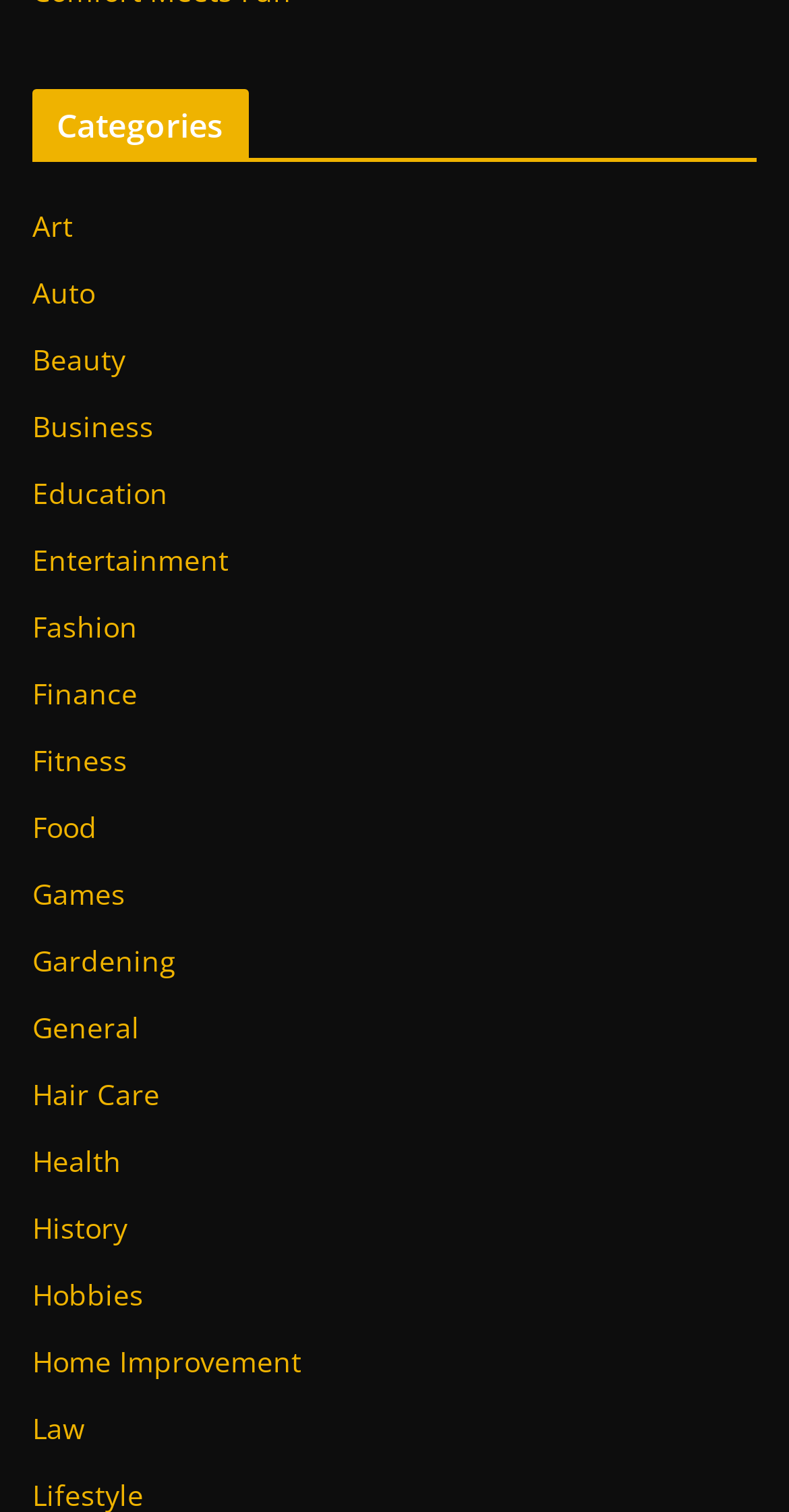Are the categories listed in alphabetical order?
Please provide a detailed and comprehensive answer to the question.

I examined the list of links under the 'Categories' heading and noticed that they are arranged in alphabetical order, from 'Art' to 'Law'.